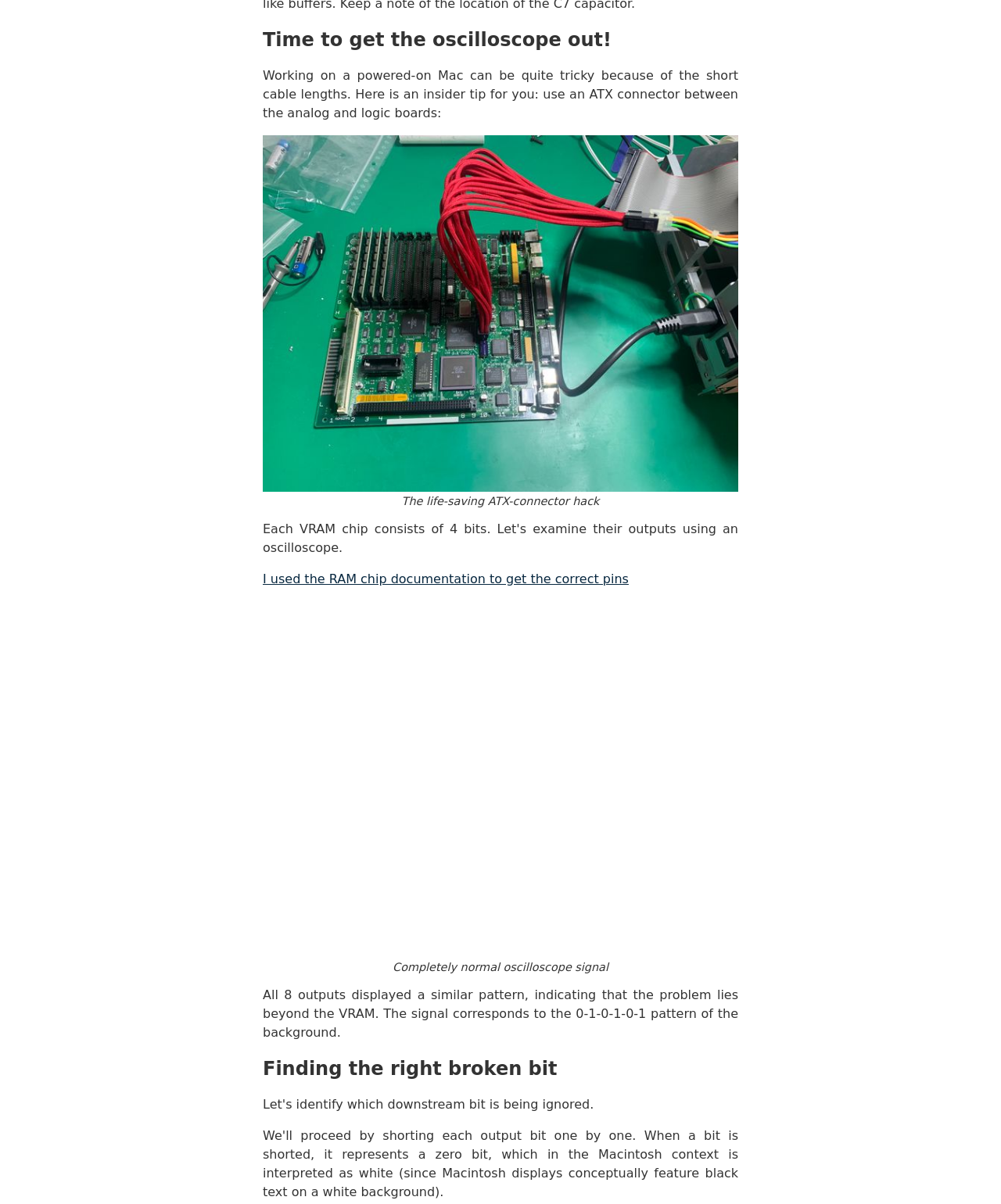Using the information from the screenshot, answer the following question thoroughly:
What is the device used to measure the signal?

The device used to measure the signal is an oscilloscope, which is mentioned in the heading element with ID 1 and also in the context of the article.